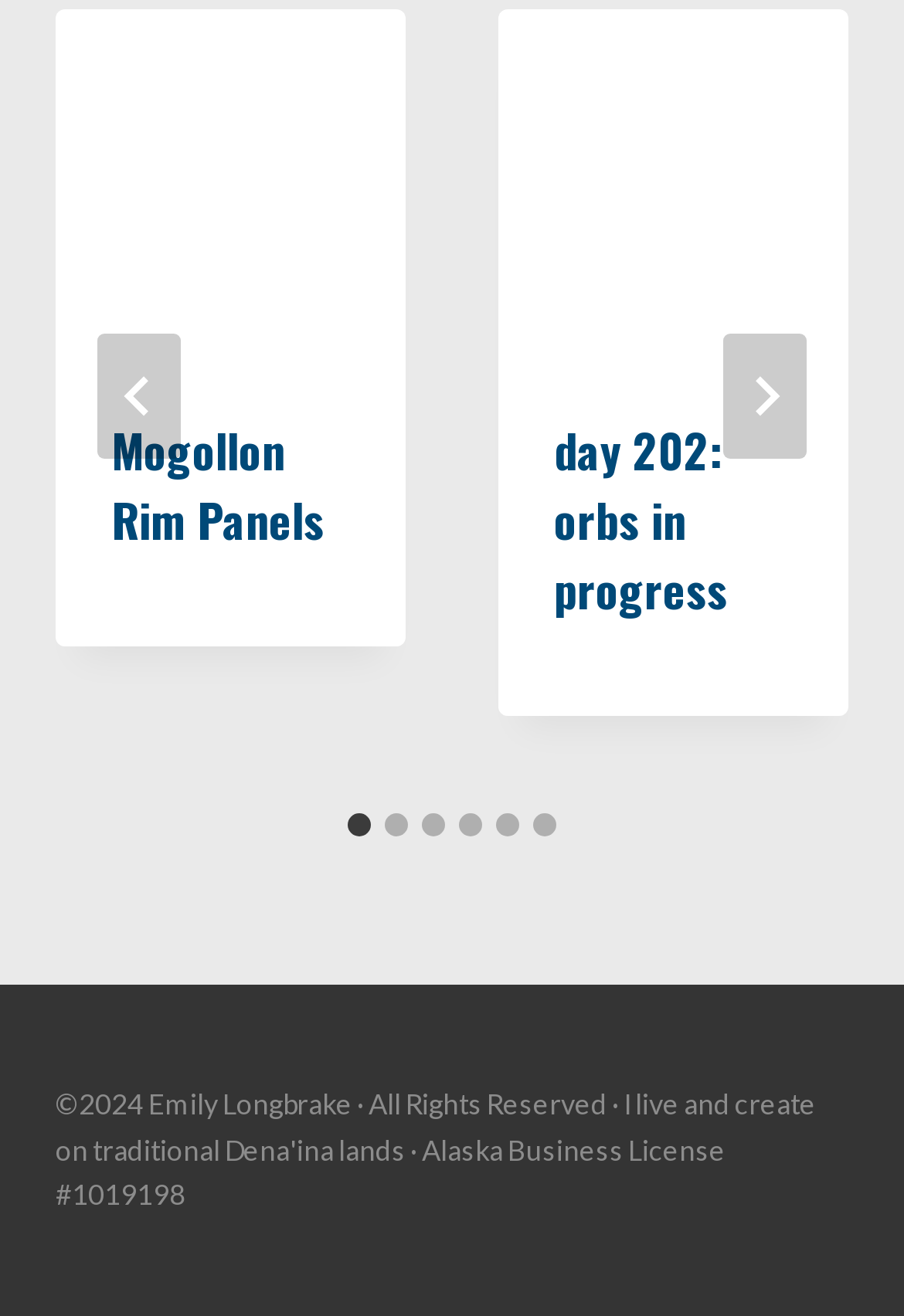Using the given description, provide the bounding box coordinates formatted as (top-left x, top-left y, bottom-right x, bottom-right y), with all values being floating point numbers between 0 and 1. Description: aria-label="Next"

[0.8, 0.254, 0.892, 0.349]